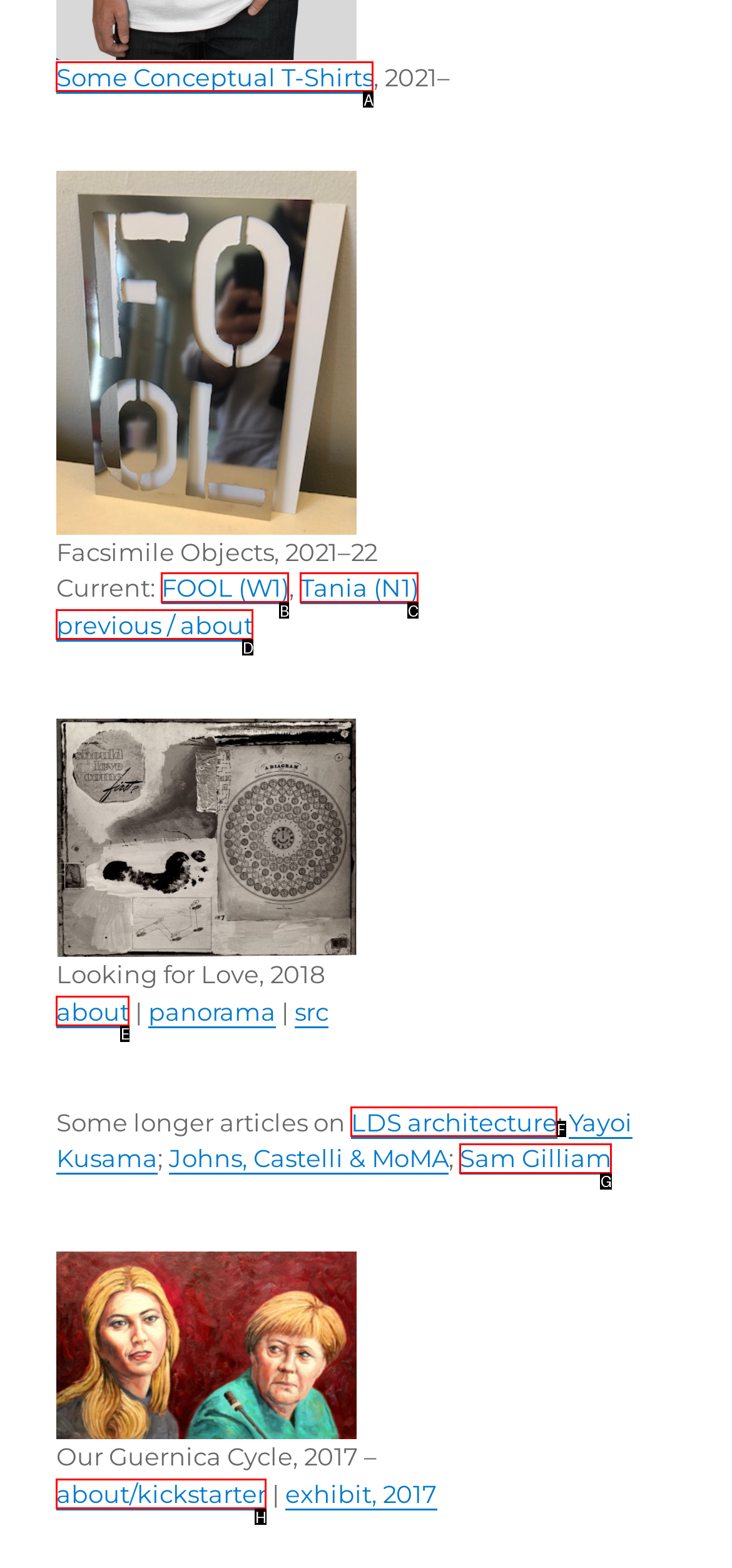To achieve the task: Learn about LDS architecture, which HTML element do you need to click?
Respond with the letter of the correct option from the given choices.

F